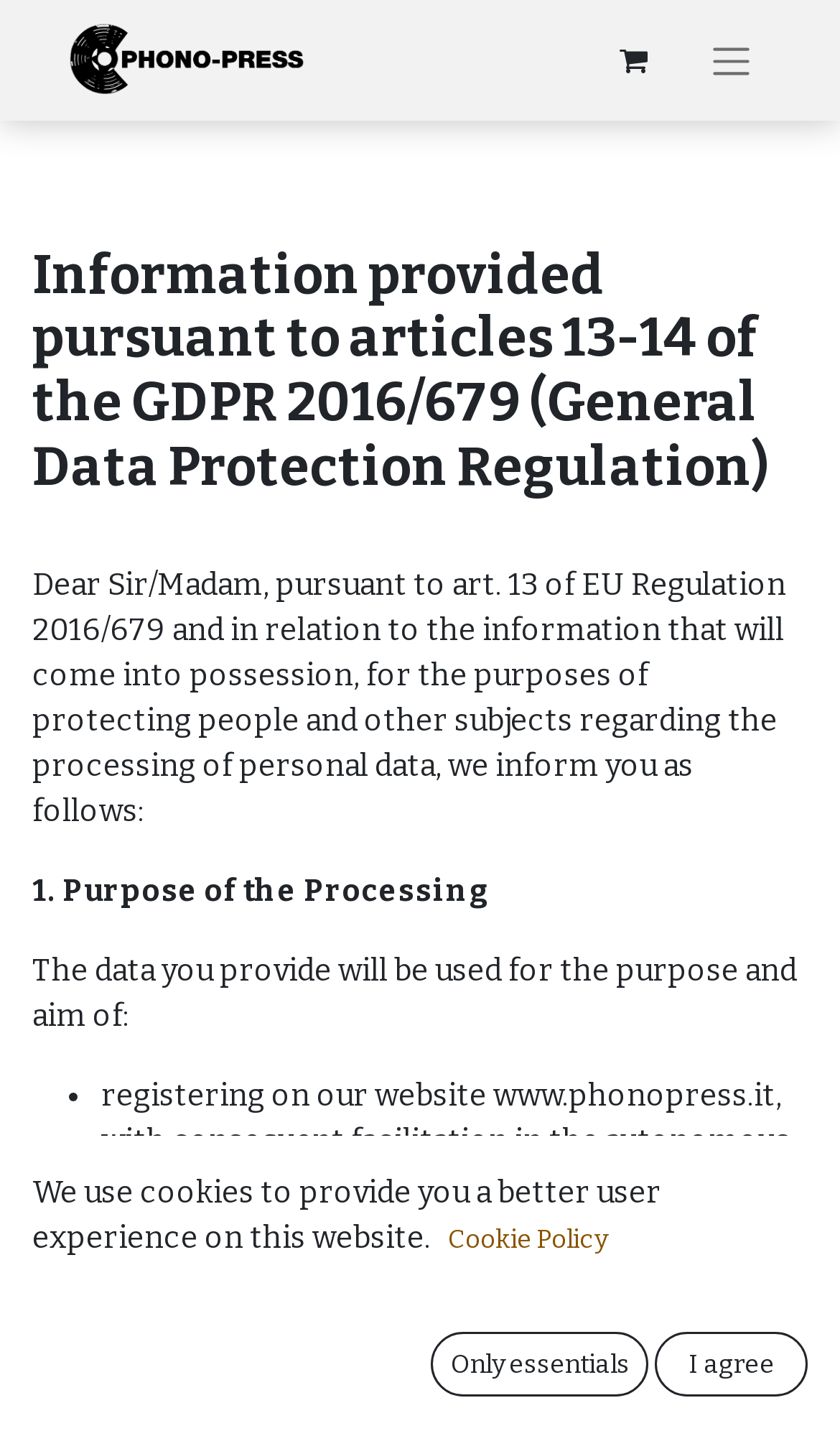What is the company's website?
Using the image as a reference, deliver a detailed and thorough answer to the question.

The company's website is mentioned in the text as www.phonopress.it, which is where the data processing is related to registering on the website.